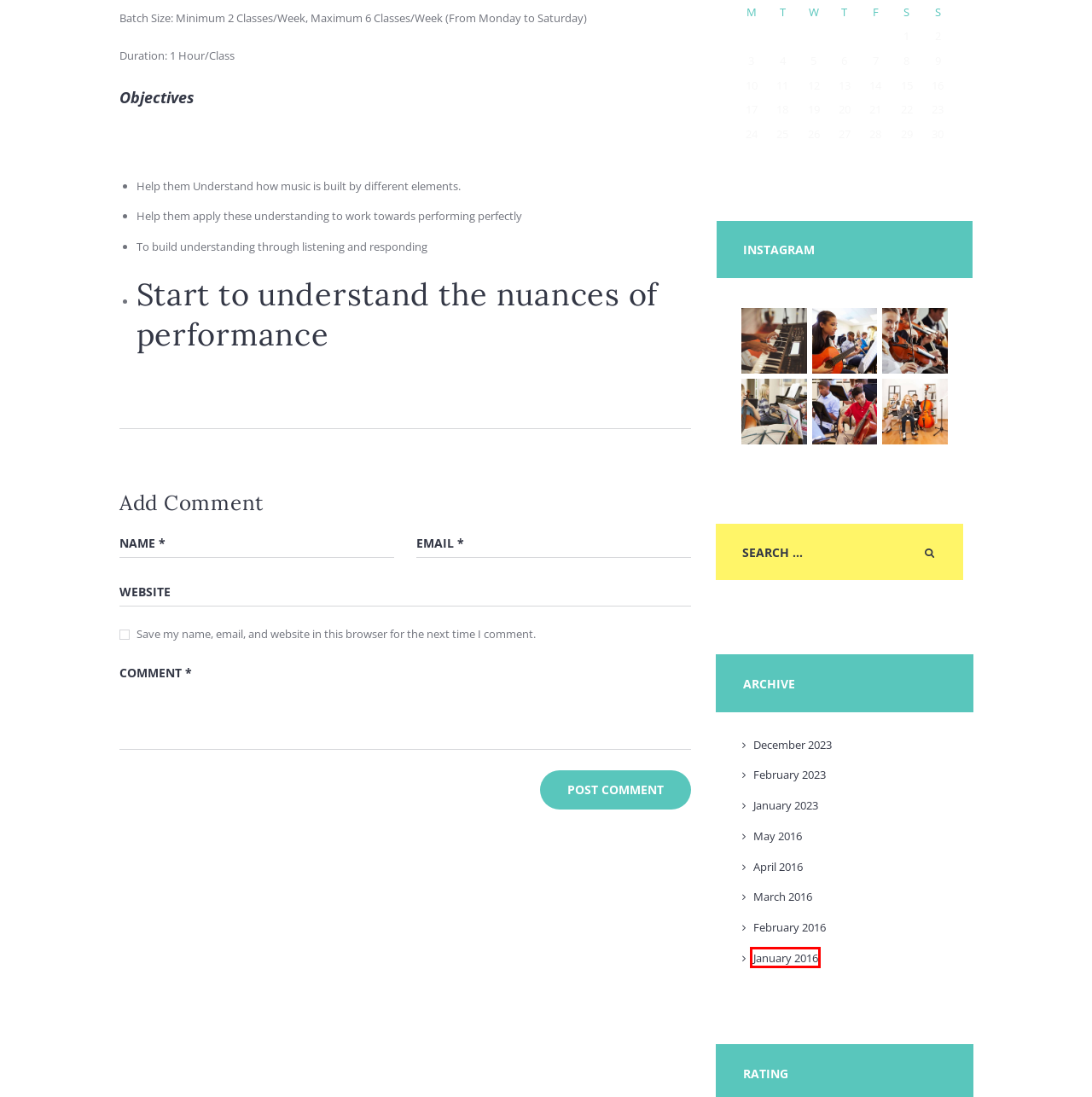Review the screenshot of a webpage which includes a red bounding box around an element. Select the description that best fits the new webpage once the element in the bounding box is clicked. Here are the candidates:
A. March 2016 - Mathan school of music
B. January 2023 - Mathan school of music
C. February 2016 - Mathan school of music
D. December 2023 - Mathan school of music
E. February 2023 - Mathan school of music
F. May 2016 - Mathan school of music
G. January 2016 - Mathan school of music
H. April 2016 - Mathan school of music

G